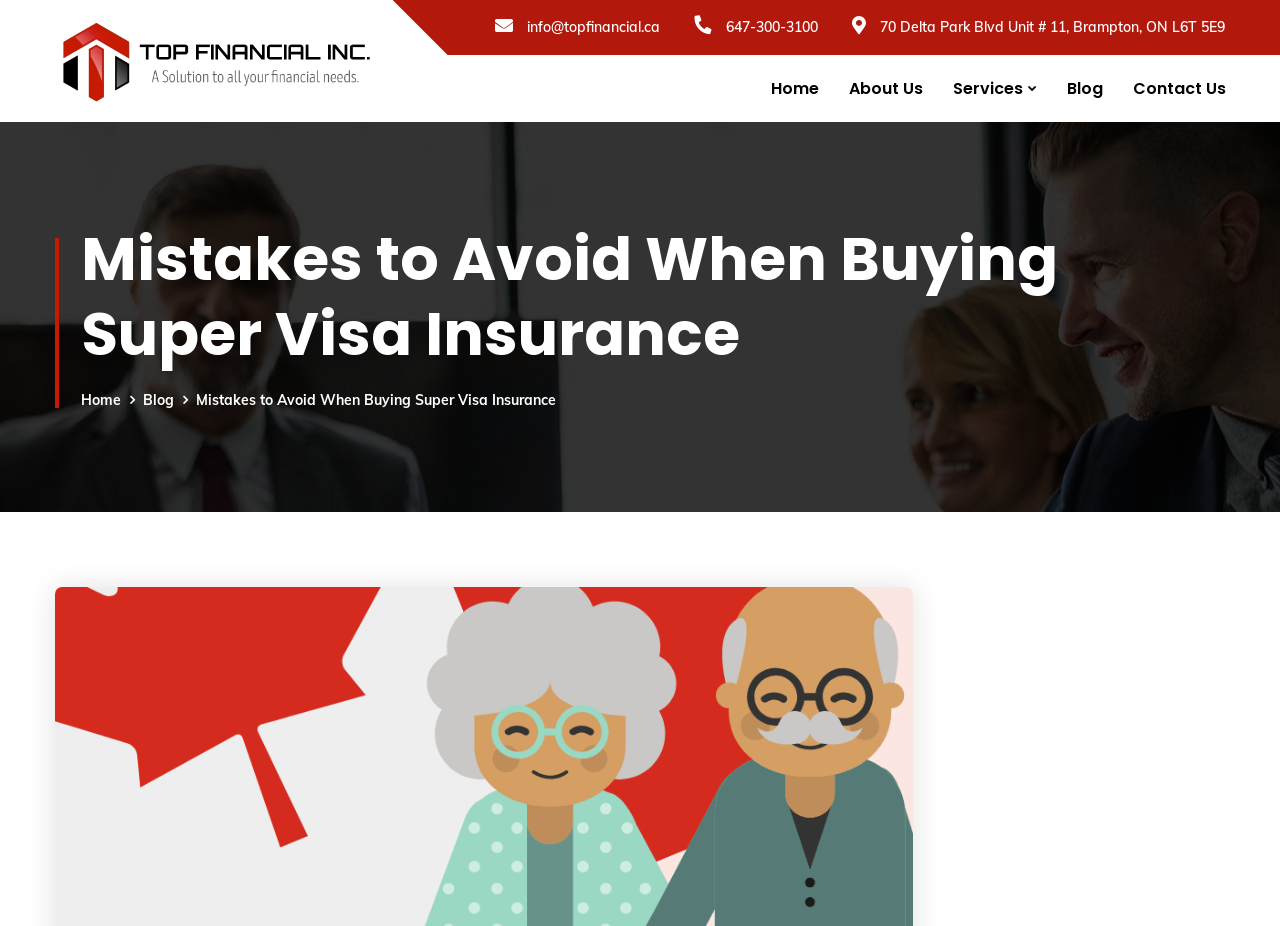Generate an in-depth caption that captures all aspects of the webpage.

The webpage is about mistakes to avoid when buying super visa insurance in Canada. At the top left, there is a logo of Top Financial Inc. with a link to the company's homepage. Below the logo, there is a contact information section with an email address, phone number, and physical address.

The main heading "Mistakes to Avoid When Buying Super Visa Insurance" is located near the top center of the page. Above this heading, there is a navigation menu with links to "Home", "About Us", "Services", "Blog", and "Contact Us".

On the top right, there is another navigation menu with links to "Home" and "Blog". Below this menu, there is a title "Mistakes to Avoid When Buying Super Visa Insurance" which is likely the title of an article or blog post.

There are no images on the page except for the logo of Top Financial Inc. The overall content of the page is focused on providing information about mistakes to avoid when buying super visa insurance in Canada.